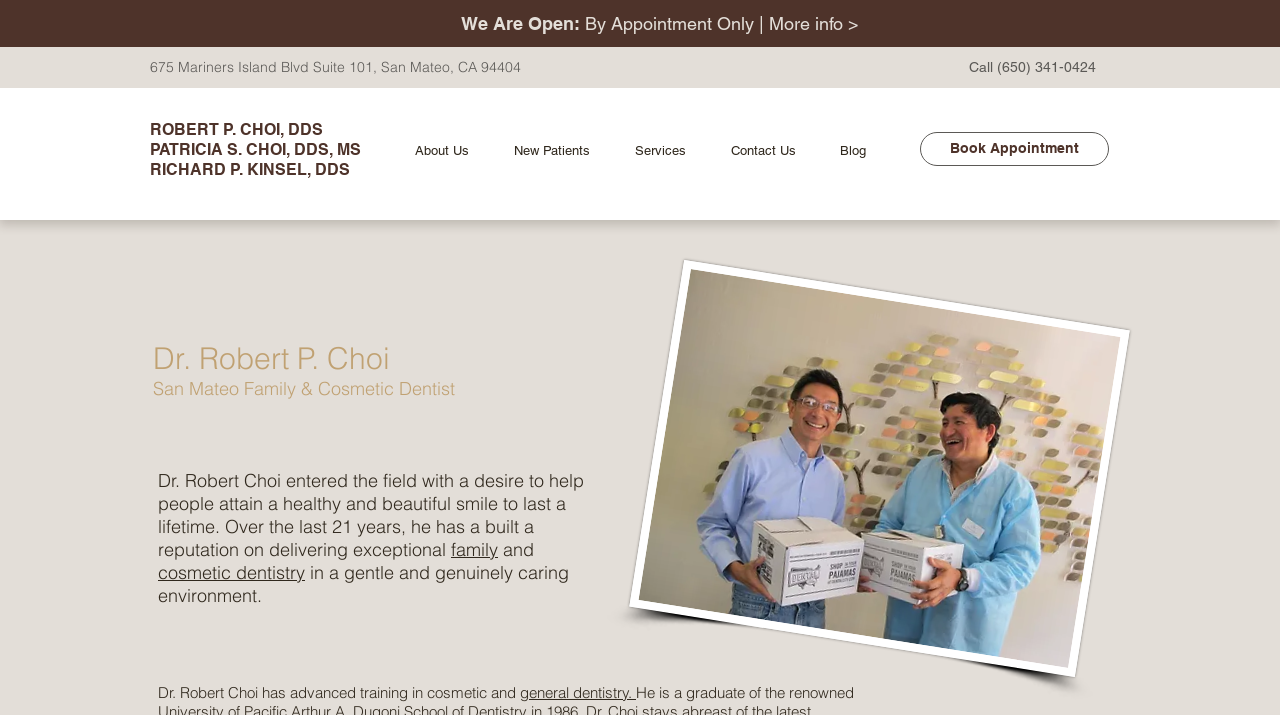Identify the bounding box coordinates for the UI element described as follows: "Dublin’s Georgian Doors.". Ensure the coordinates are four float numbers between 0 and 1, formatted as [left, top, right, bottom].

None